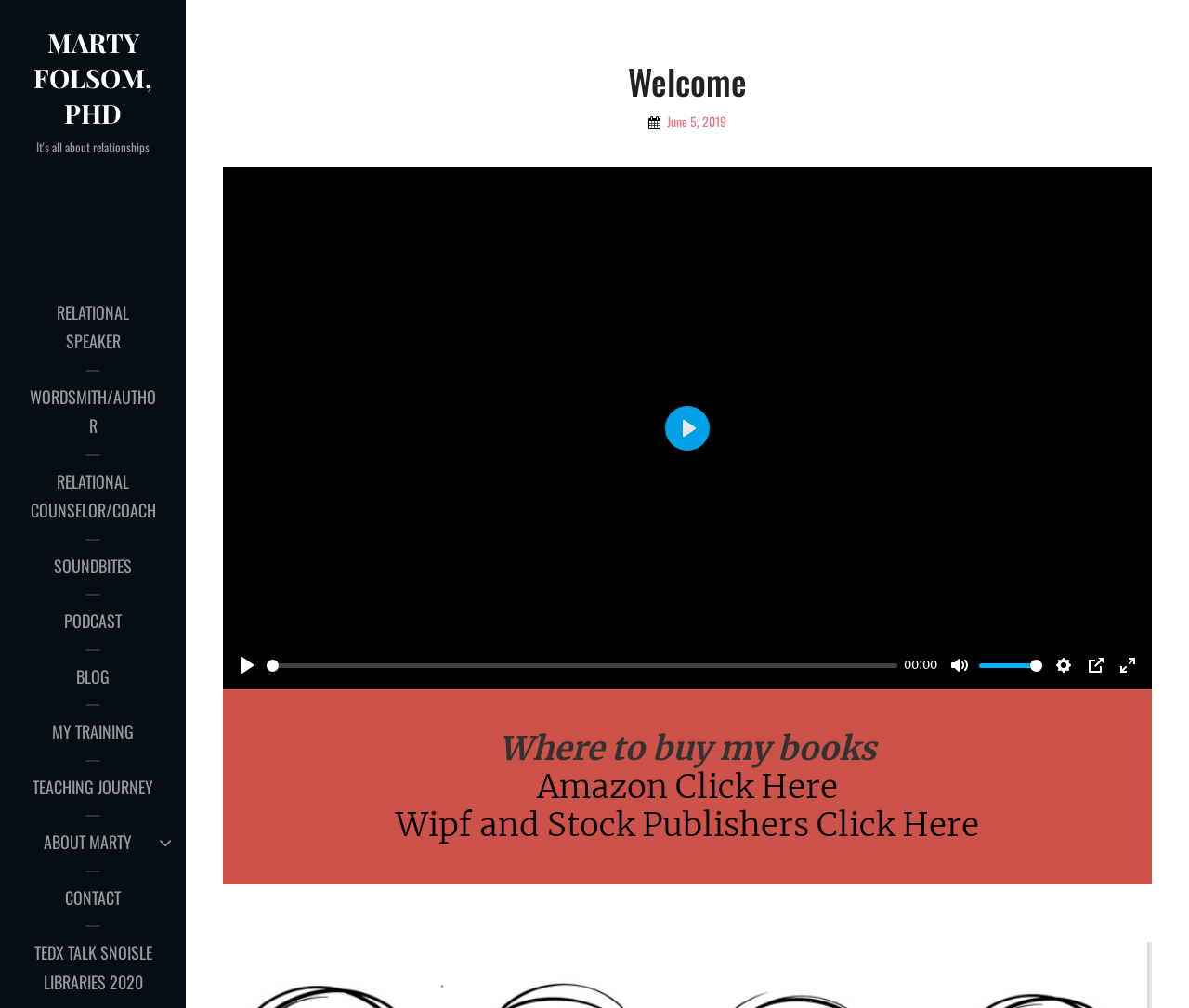What is the topic of the blog post?
Using the image as a reference, answer the question with a short word or phrase.

Welcome